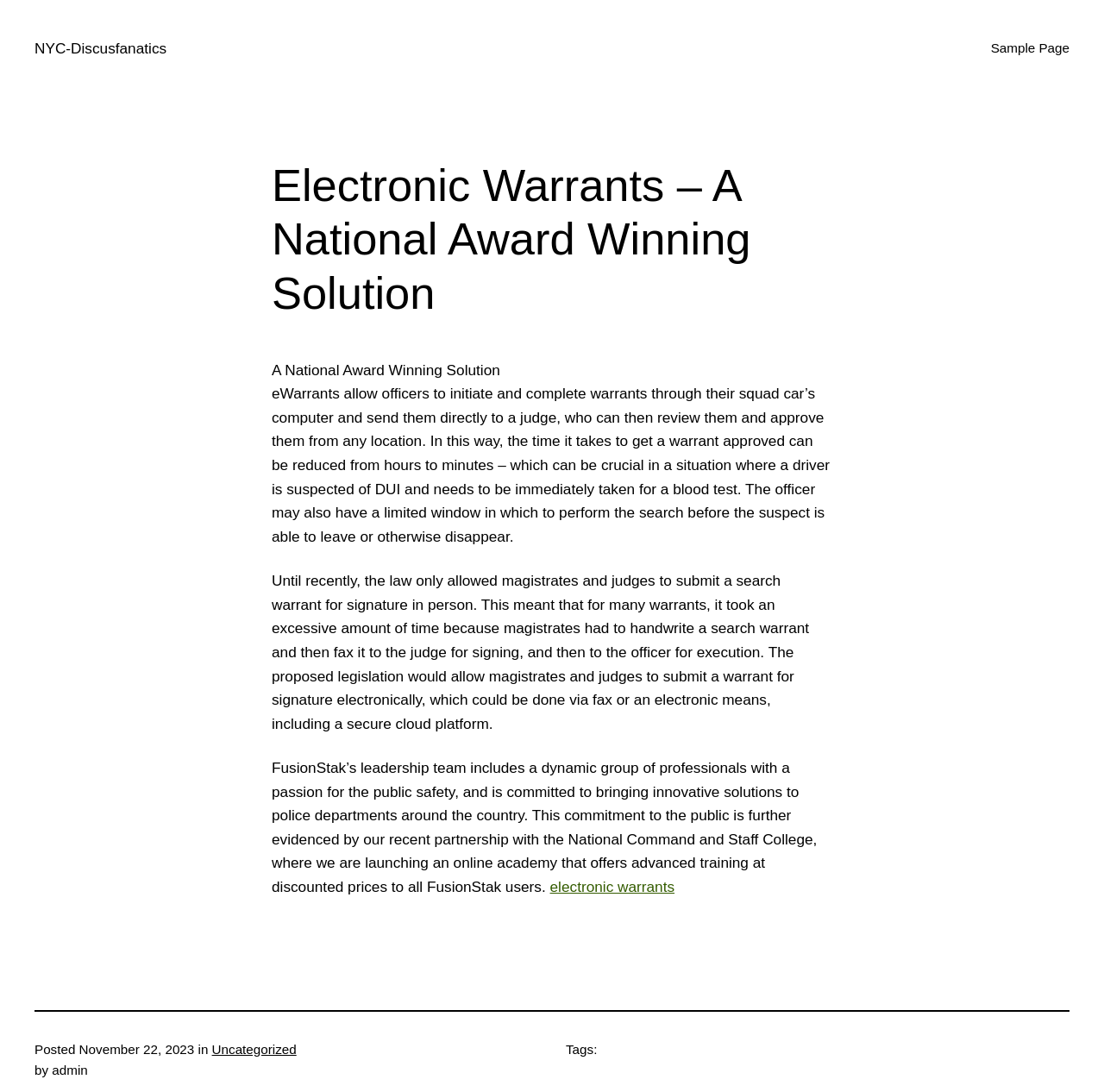Please answer the following question using a single word or phrase: 
What is the benefit of electronic warrants?

Reducing approval time